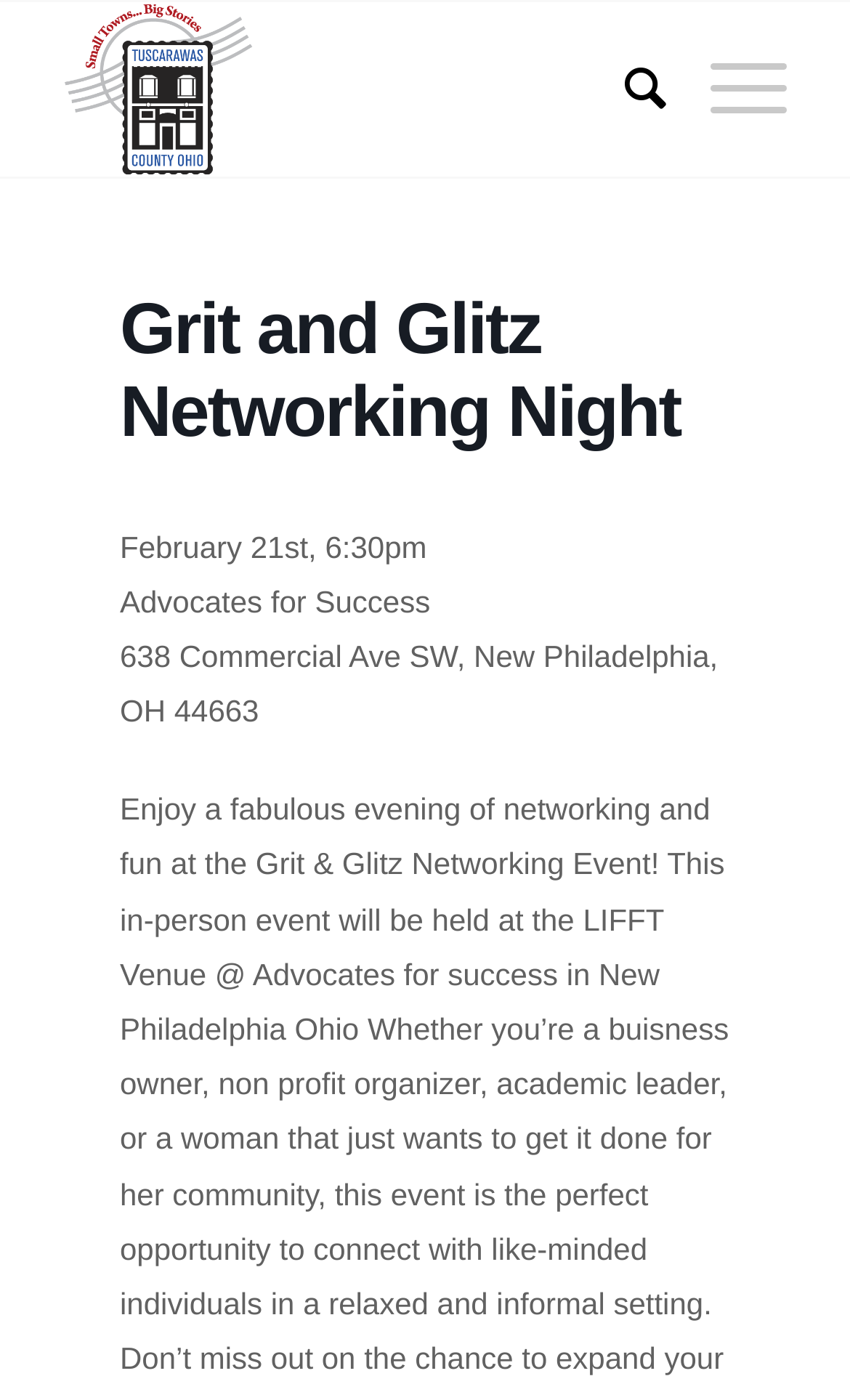Provide a thorough summary of the webpage.

The webpage is about the "Grit and Glitz Networking Night" event. At the top left, there is a logo image with a link to "events.traveltusc.com". Next to the logo, there are two links, "Search" and "Menu", positioned horizontally. 

Below the top section, there is a heading that reads "Grit and Glitz Networking Night". Under the heading, there are three lines of text. The first line indicates the date and time of the event, "February 21st, 6:30pm". The second line mentions "Advocates for Success". The third line provides the event location, "638 Commercial Ave SW, New Philadelphia, OH 44663".